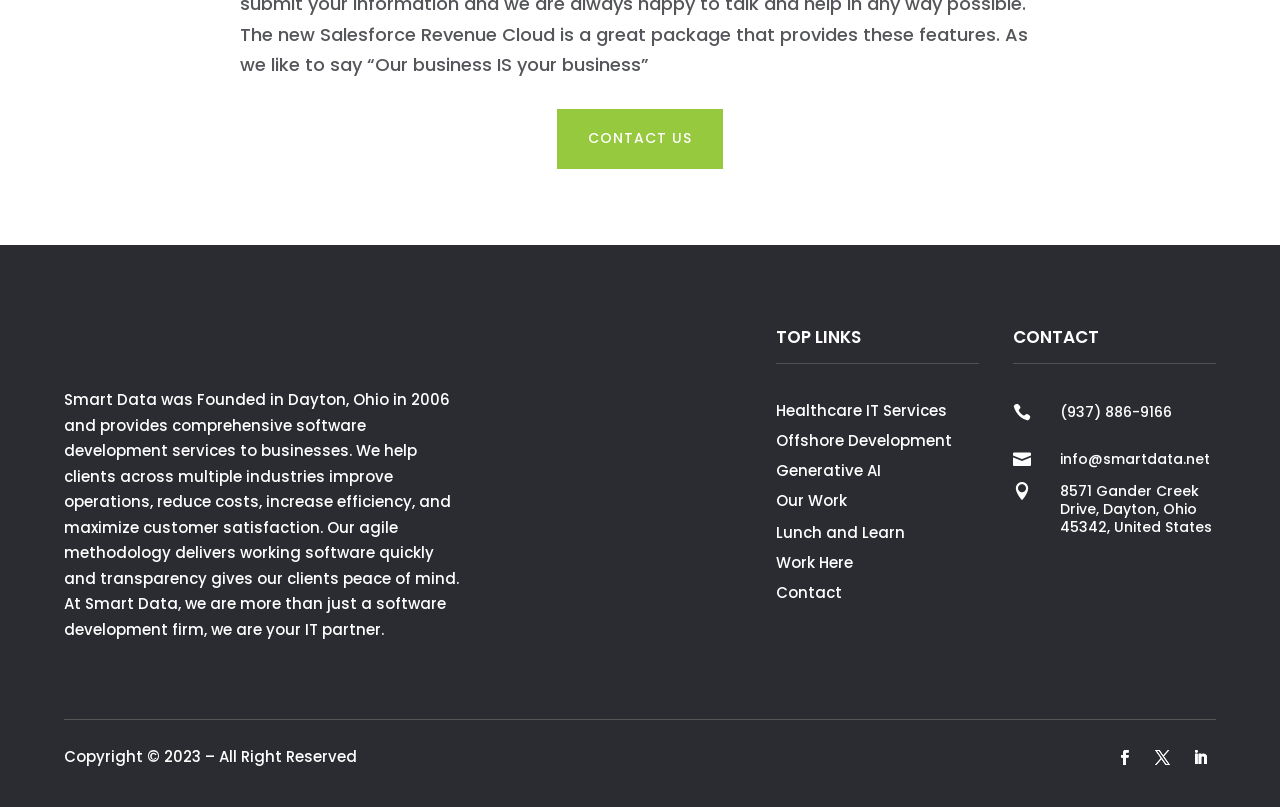Determine the bounding box coordinates of the region I should click to achieve the following instruction: "Visit Healthcare IT Services". Ensure the bounding box coordinates are four float numbers between 0 and 1, i.e., [left, top, right, bottom].

[0.606, 0.495, 0.74, 0.522]